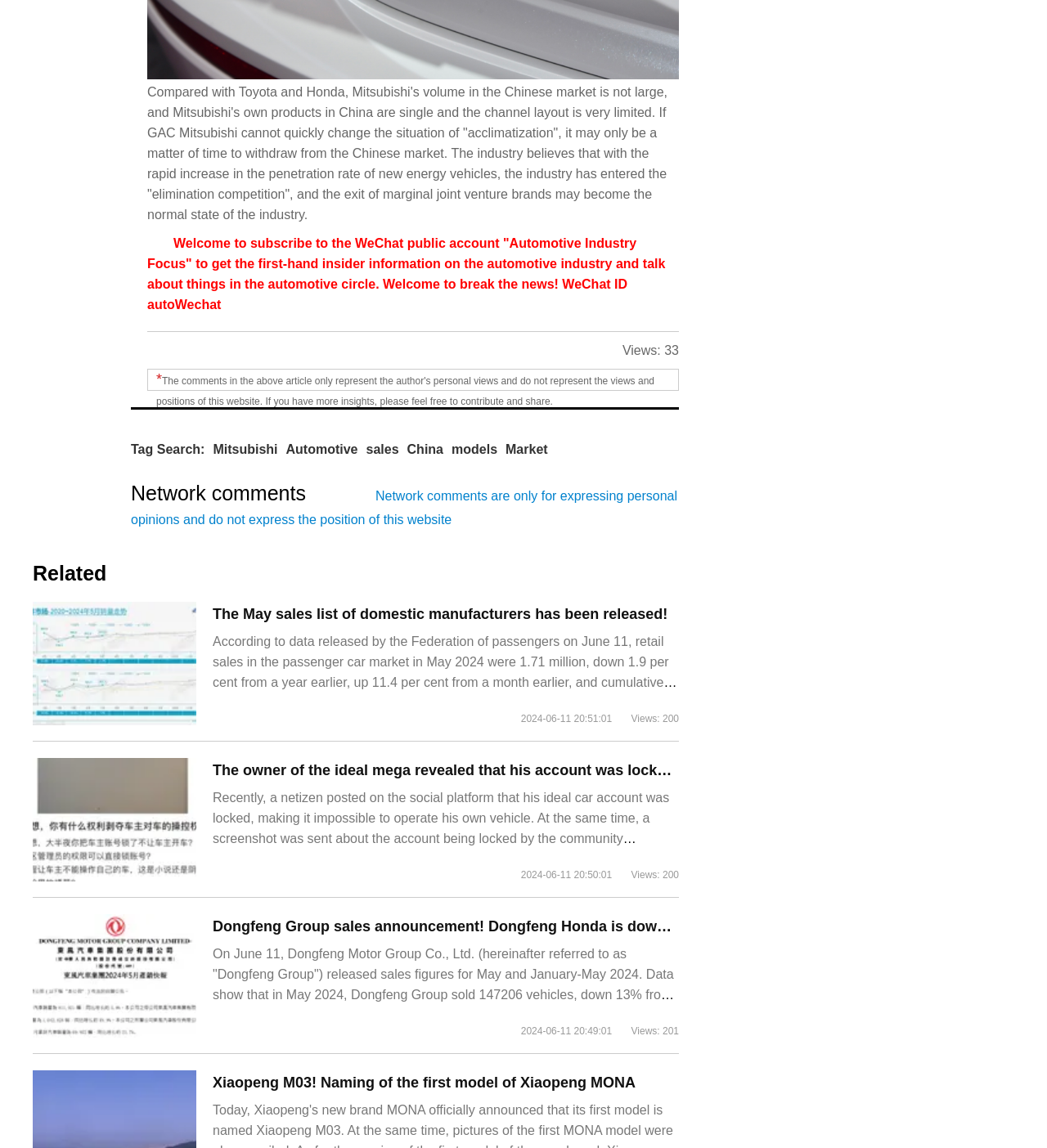Locate the bounding box coordinates of the area where you should click to accomplish the instruction: "Read the article 'The May sales list of domestic manufacturers has been released!' ".

[0.203, 0.528, 0.638, 0.542]